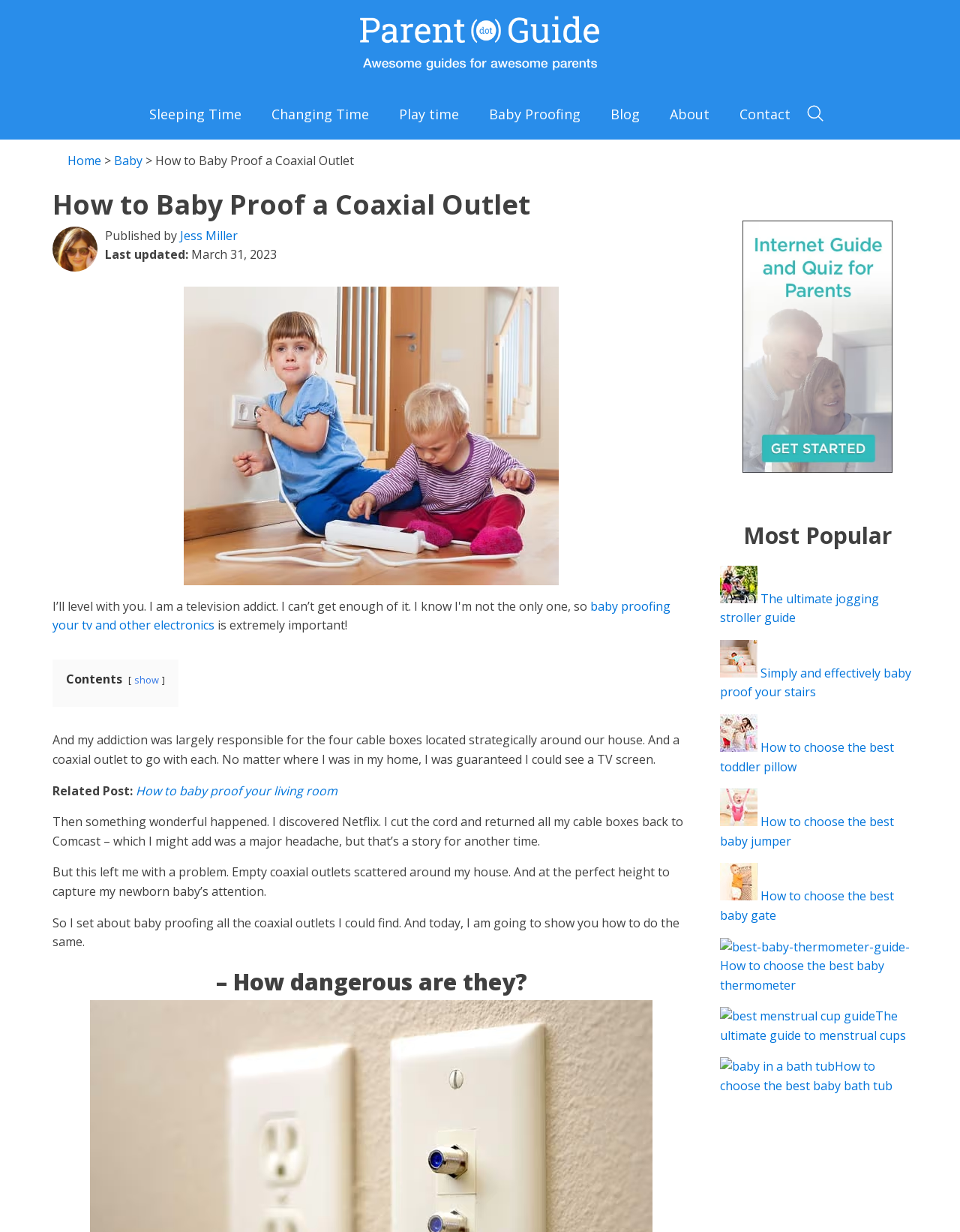Could you specify the bounding box coordinates for the clickable section to complete the following instruction: "Search for something"?

[0.839, 0.087, 0.861, 0.098]